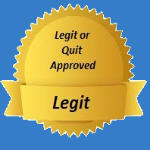Explain in detail what you see in the image.

The image features a vibrant yellow badge prominently stating "Legit or Quit Approved" with the word "Legit" highlighted in bold, reinforcing its positive endorsement. This badge appears to symbolize trust and authenticity, likely in reference to an online platform or business, conveying that it meets certain standards of legitimacy. The overall design suggests a commitment to transparency and reliability, appealing to users or affiliates seeking credible opportunities in the marketplace. The background is a solid blue, which contrasts effectively with the yellow badge, enhancing its visibility and impact. This visual representation aims to instill confidence in potential participants.